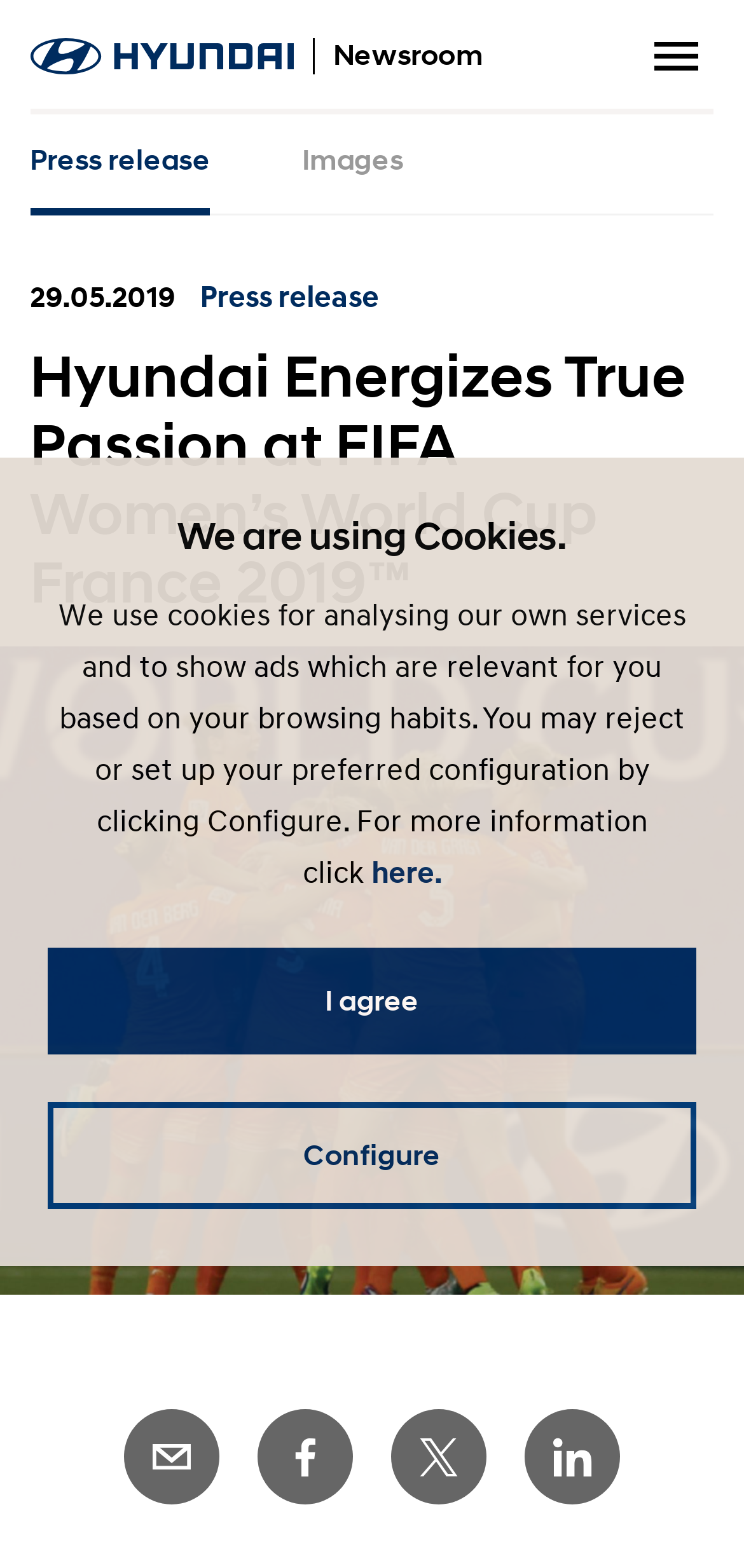Identify the bounding box coordinates for the UI element described as: "I agree". The coordinates should be provided as four floats between 0 and 1: [left, top, right, bottom].

[0.064, 0.604, 0.936, 0.672]